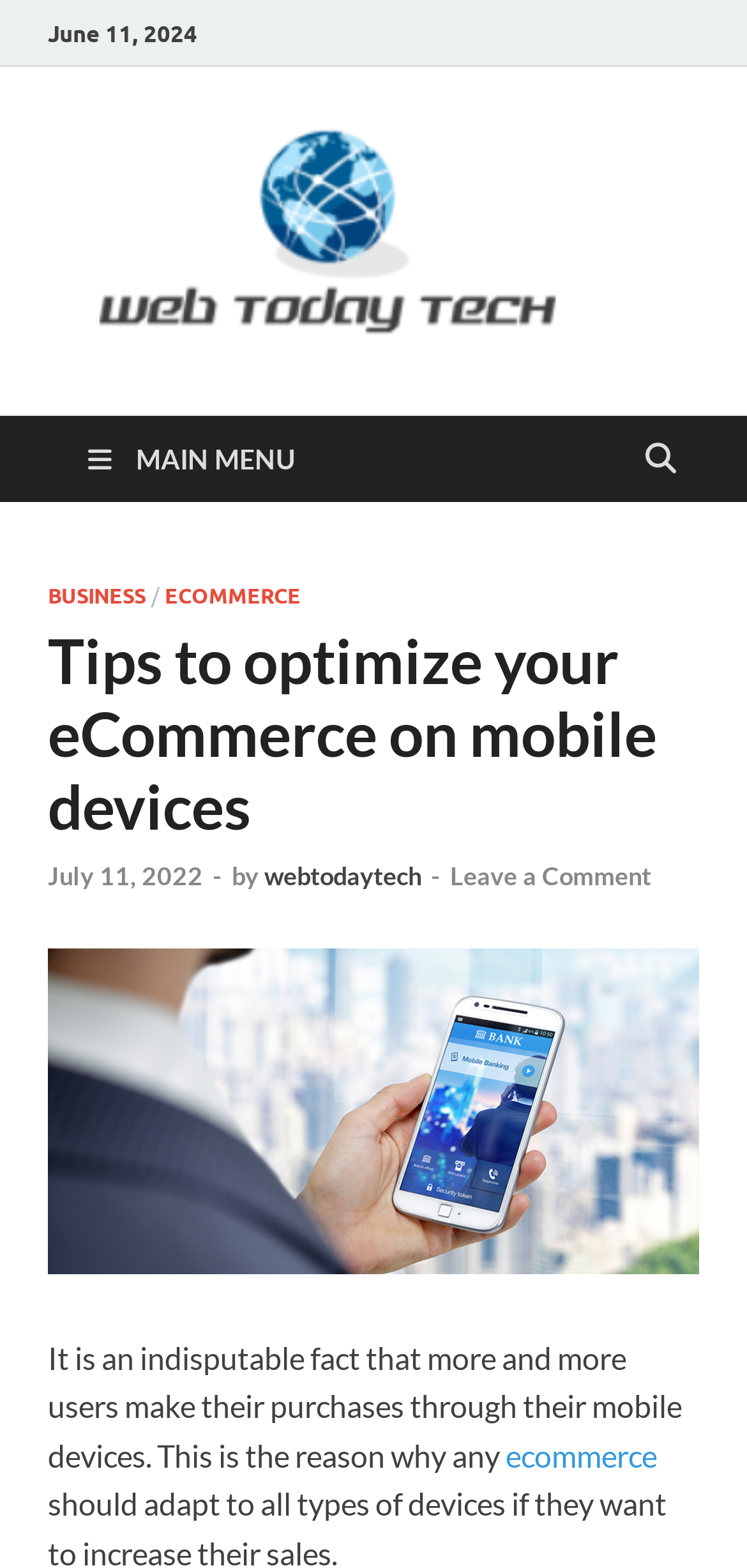Give a one-word or short-phrase answer to the following question: 
What is the date of the article?

June 11, 2024